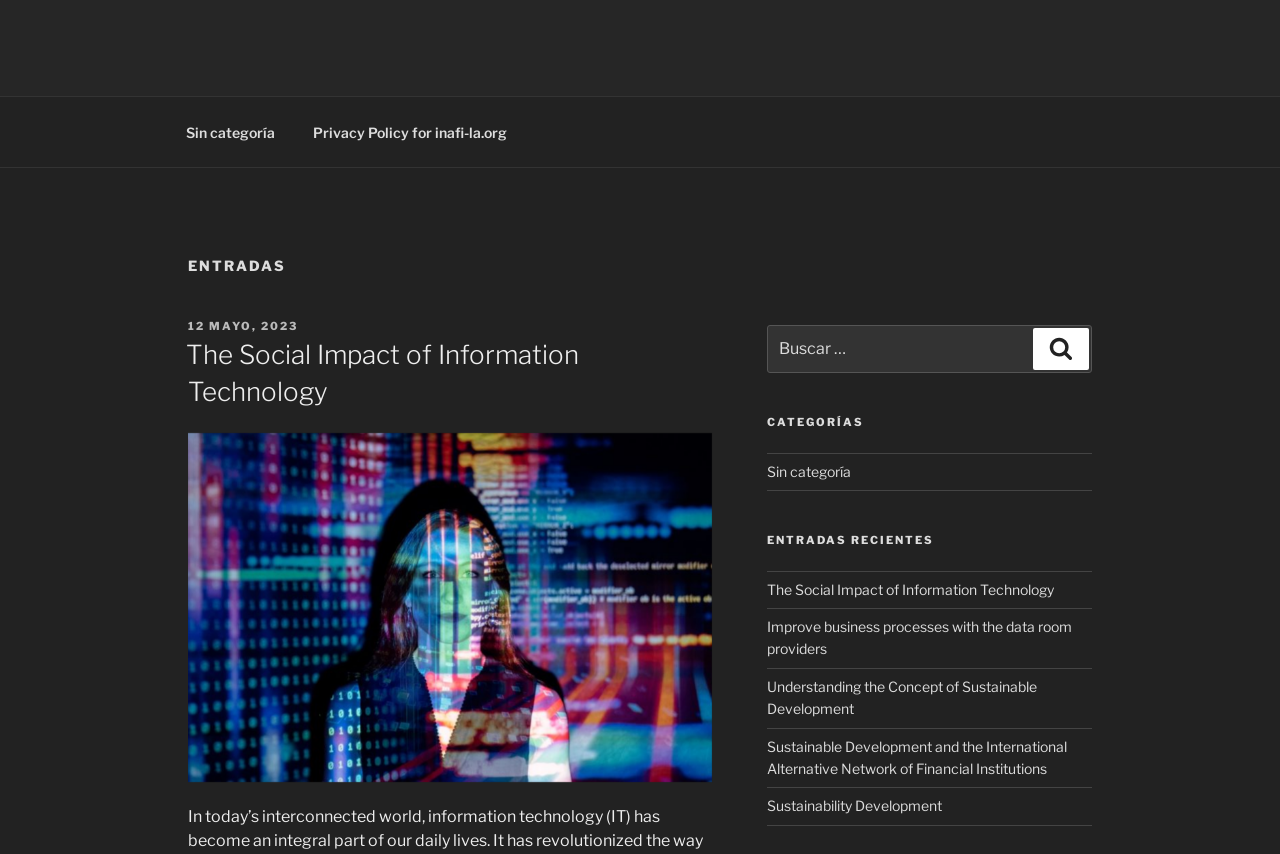Explain the contents of the webpage comprehensively.

The webpage appears to be a blog or news website, with a focus on spiritual energy and personal growth. At the top left, there is a link to the website's homepage, "INAFI-LA.ORG", and a navigation menu labeled "Menú superior" that contains links to "Sin categoría" and "Privacy Policy for inafi-la.org".

Below the navigation menu, there is a heading "ENTRADAS" that seems to be a section title. Under this heading, there are several articles or blog posts listed. The first article is titled "The Social Impact of Information Technology" and has a link to the full article. To the right of the article title, there is a timestamp "12 MAYO, 2023". Below the article title, there is an image related to the article.

To the right of the article section, there is a search bar labeled "Buscar por:" where users can enter keywords to search for content on the website. Below the search bar, there are three headings: "CATEGORÍAS", "ENTRADAS RECIENTES", and a list of recent articles. The recent articles include "The Social Impact of Information Technology", "Improve business processes with the data room providers", "Understanding the Concept of Sustainable Development", "Sustainable Development and the International Alternative Network of Financial Institutions", and "Sustainability Development". Each article has a link to the full content.

Overall, the webpage appears to be a blog or news website that focuses on spiritual energy, personal growth, and sustainable development, with a simple and organized layout that makes it easy to navigate and find content.